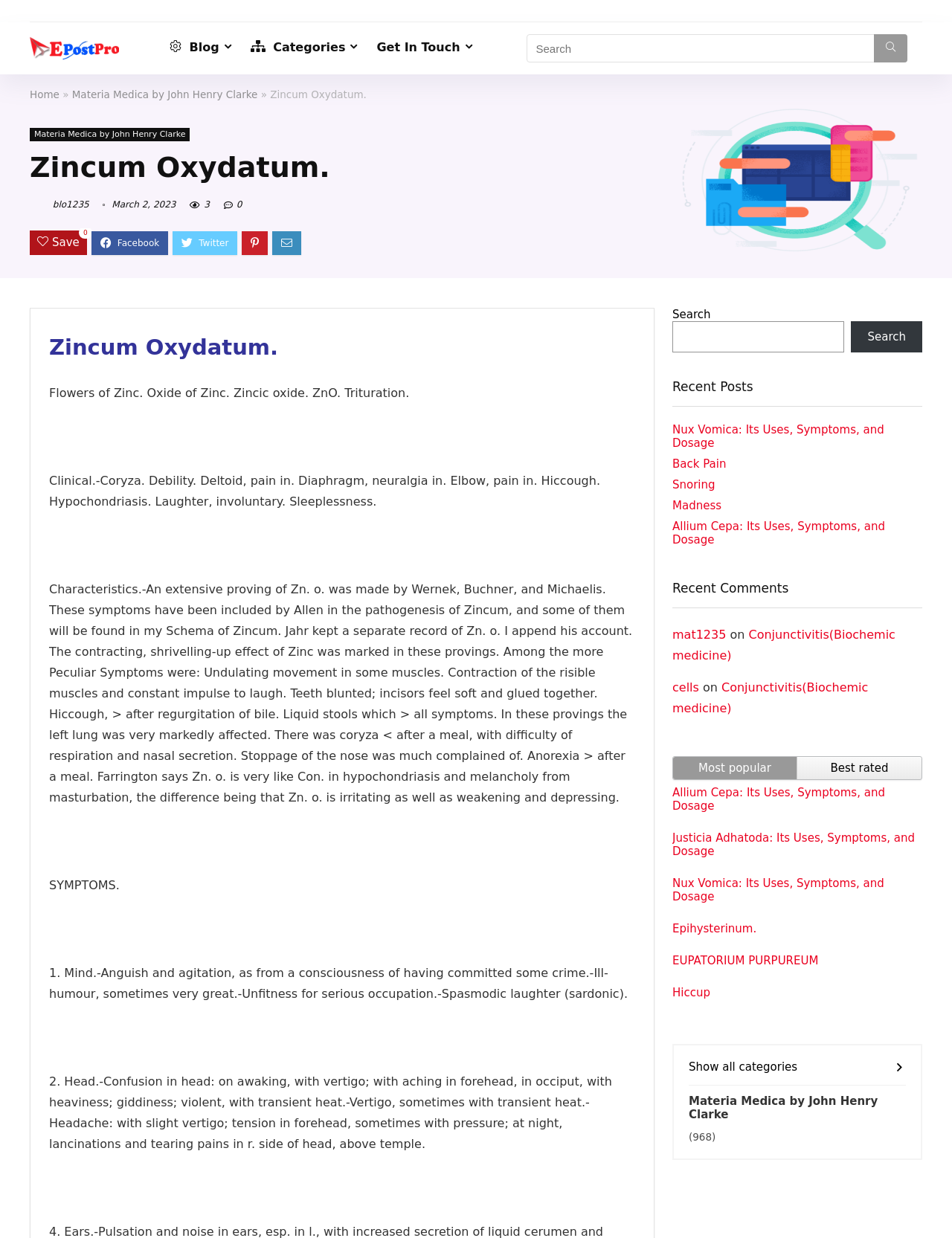Identify the bounding box coordinates of the region that should be clicked to execute the following instruction: "View recent posts".

[0.706, 0.306, 0.969, 0.329]